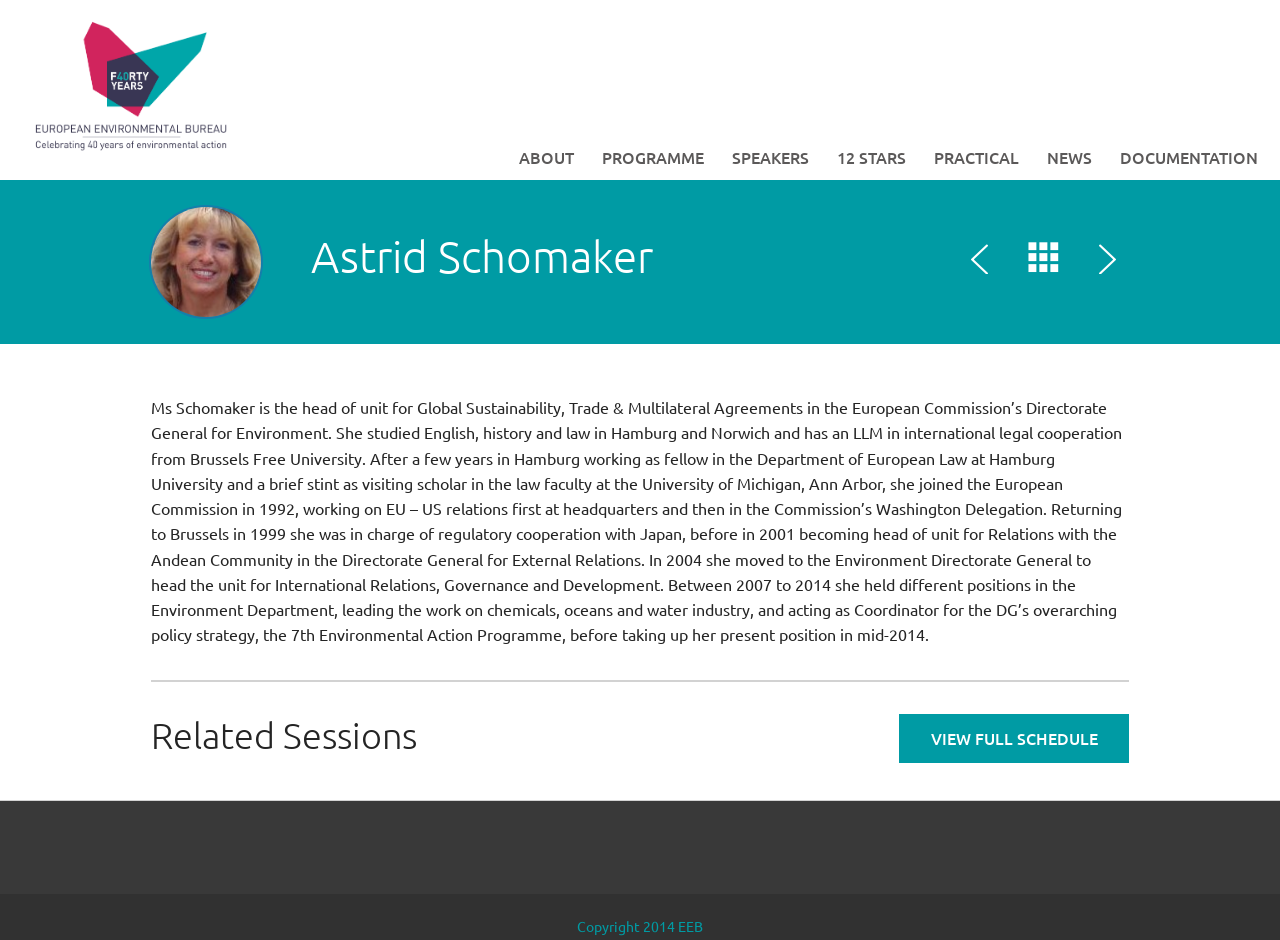What is the topic of the 7th Environmental Action Programme?
Please provide a comprehensive answer based on the details in the screenshot.

According to the webpage, Astrid Schomaker acted as Coordinator for the DG’s overarching policy strategy, the 7th Environmental Action Programme, which suggests that the topic of the programme is related to the environment.